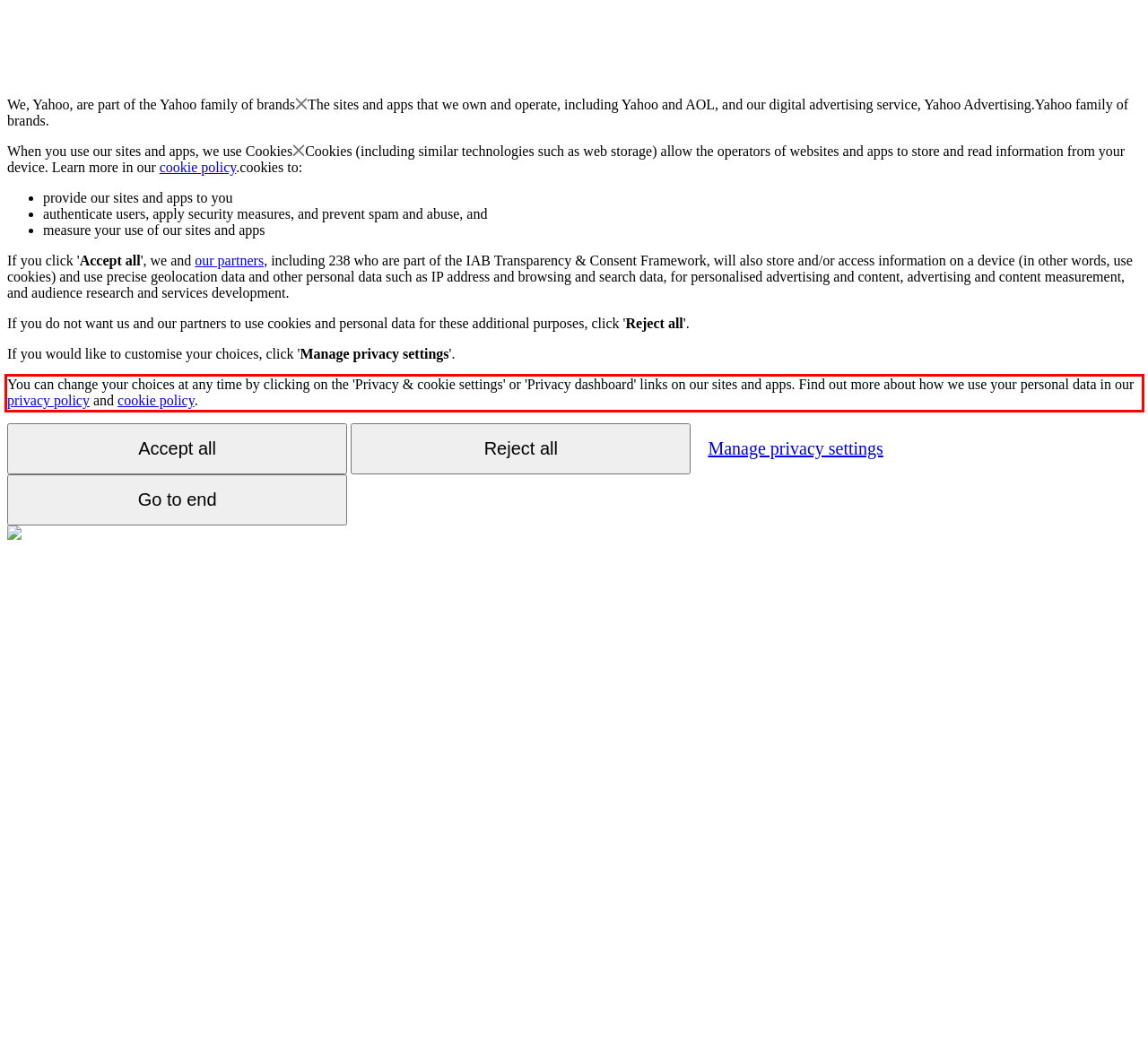You have a webpage screenshot with a red rectangle surrounding a UI element. Extract the text content from within this red bounding box.

You can change your choices at any time by clicking on the 'Privacy & cookie settings' or 'Privacy dashboard' links on our sites and apps. Find out more about how we use your personal data in our privacy policy and cookie policy.